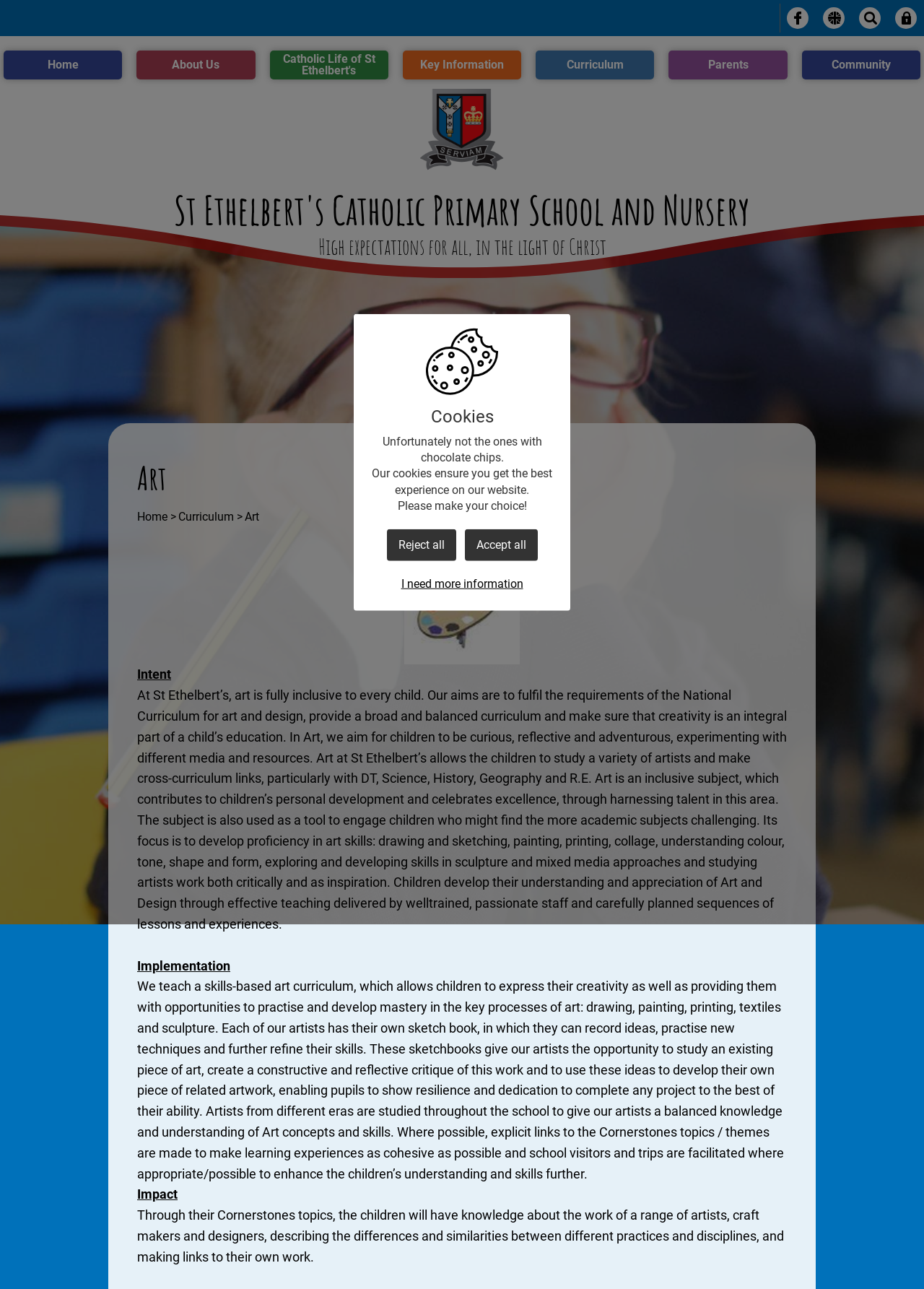Please identify the coordinates of the bounding box that should be clicked to fulfill this instruction: "Click the Home link".

[0.004, 0.039, 0.132, 0.062]